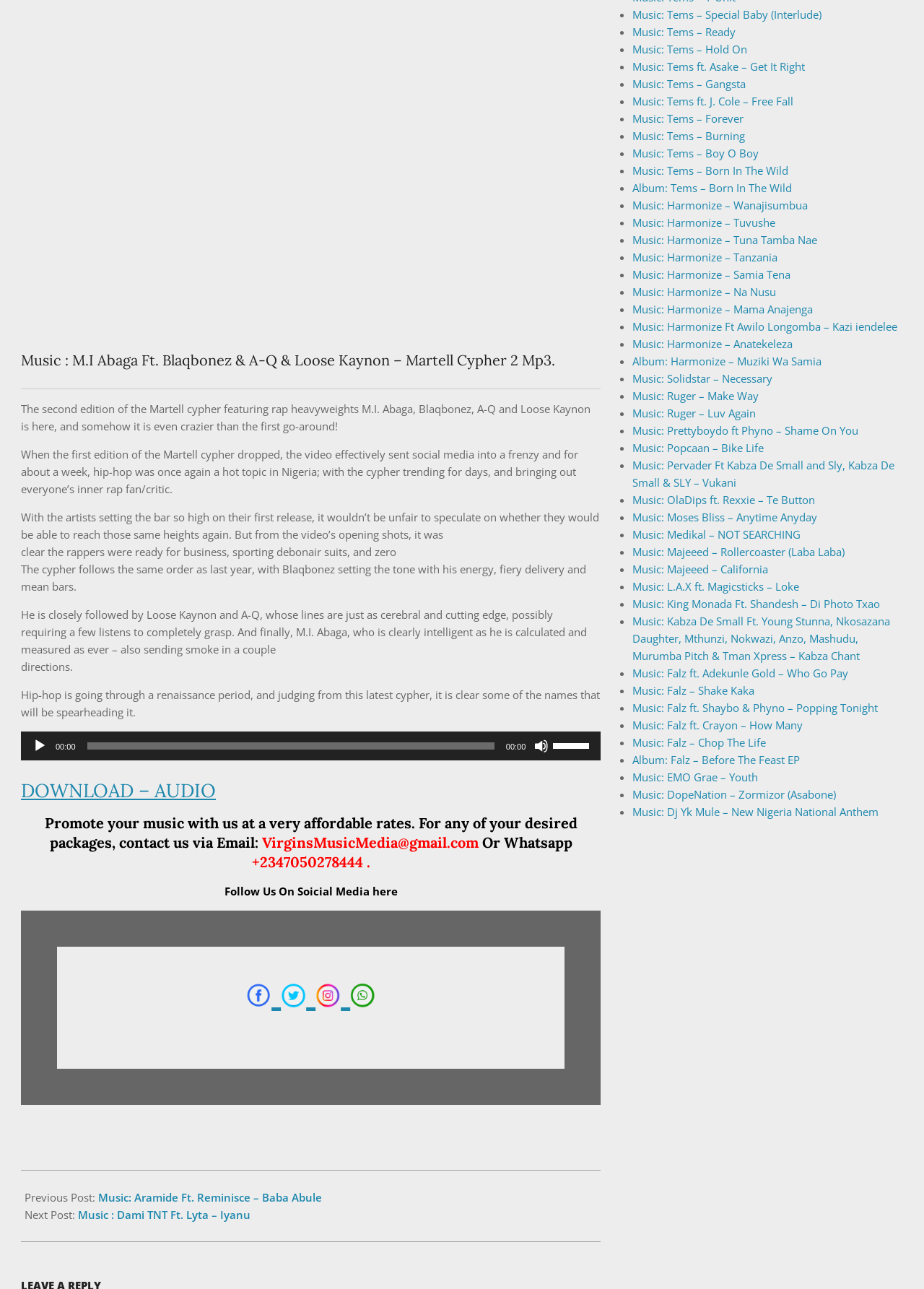Return the bounding box coordinates of the UI element that corresponds to this description: "Music: Harmonize – Wanajisumbua". The coordinates must be given as four float numbers in the range of 0 and 1, [left, top, right, bottom].

[0.685, 0.154, 0.874, 0.165]